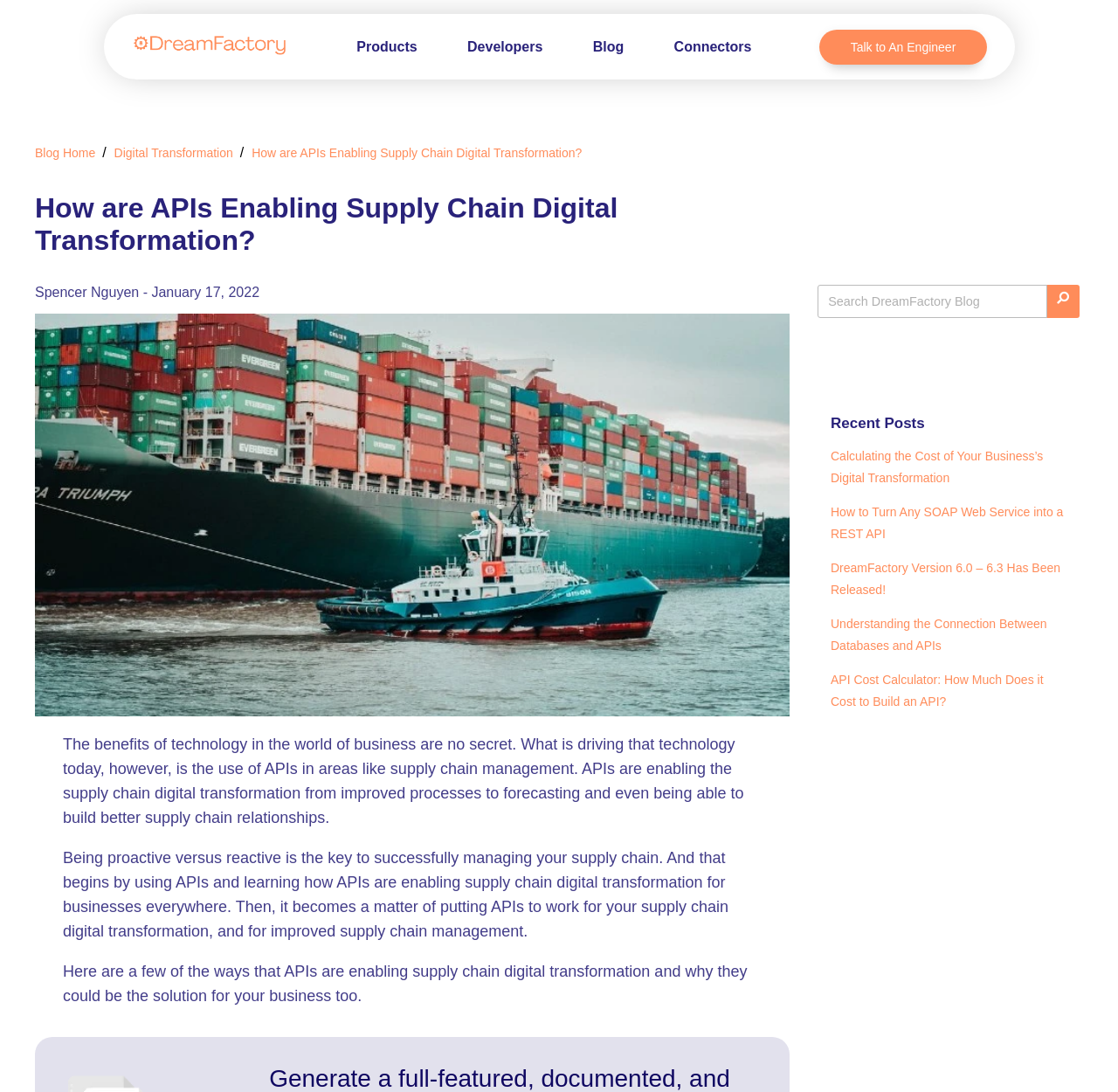Determine the bounding box coordinates for the element that should be clicked to follow this instruction: "Search for a topic on the DreamFactory Blog". The coordinates should be given as four float numbers between 0 and 1, in the format [left, top, right, bottom].

[0.731, 0.261, 0.966, 0.291]